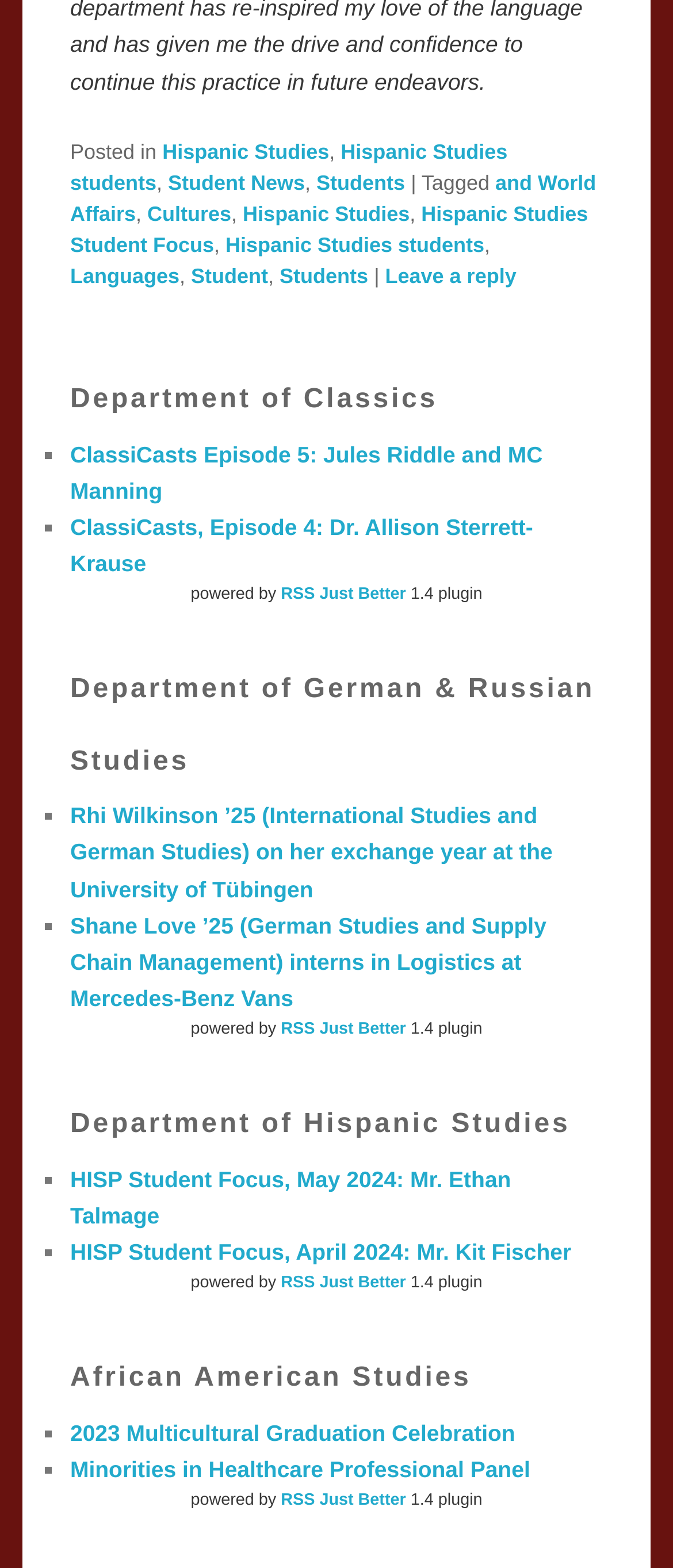Determine the bounding box coordinates for the area that should be clicked to carry out the following instruction: "Click on the 'ClassiCasts Episode 5: Jules Riddle and MC Manning' link".

[0.104, 0.281, 0.806, 0.321]